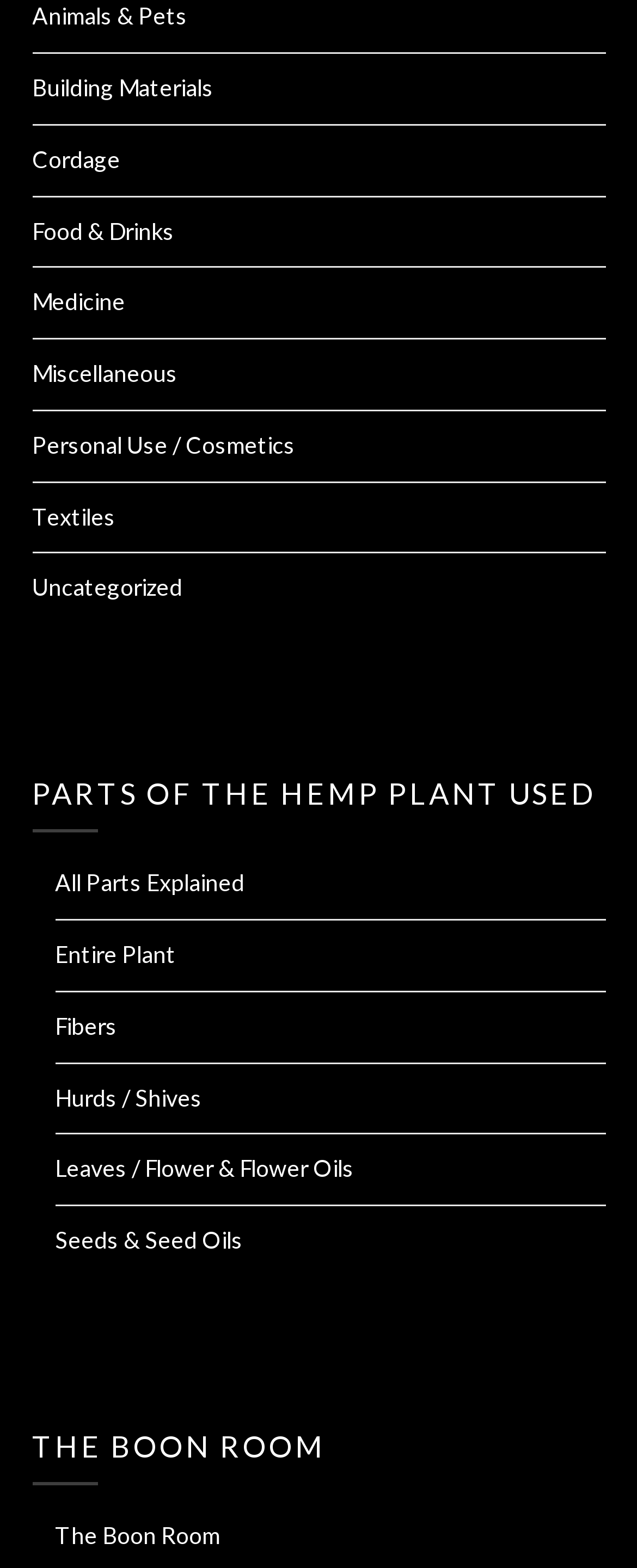Predict the bounding box of the UI element based on this description: "Seeds & Seed Oils".

[0.086, 0.782, 0.381, 0.799]